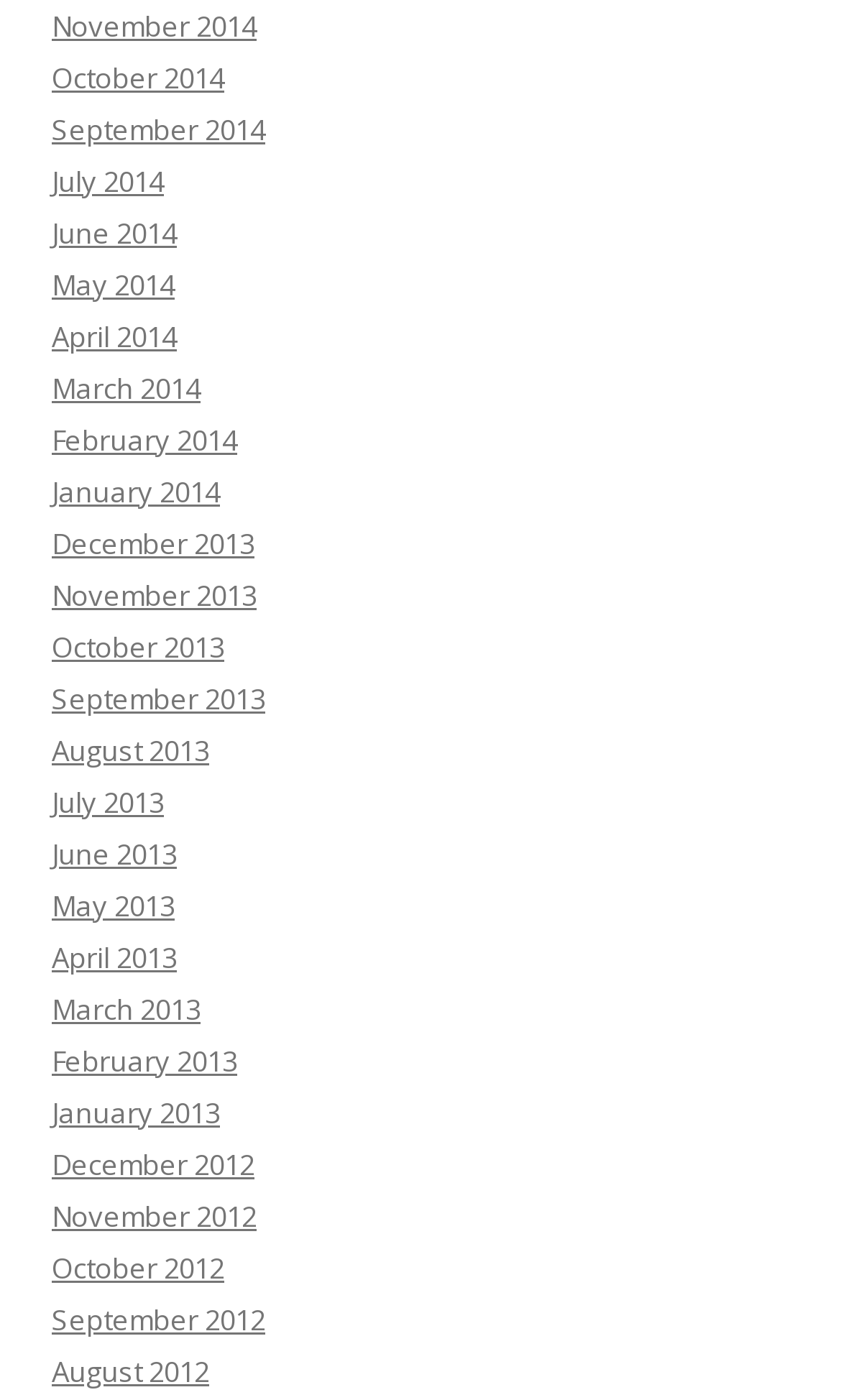What is the position of the link 'June 2013'?
Based on the visual information, provide a detailed and comprehensive answer.

By comparing the y1 and y2 coordinates of the links, I determined that the link 'June 2013' is located below the link 'May 2013'.